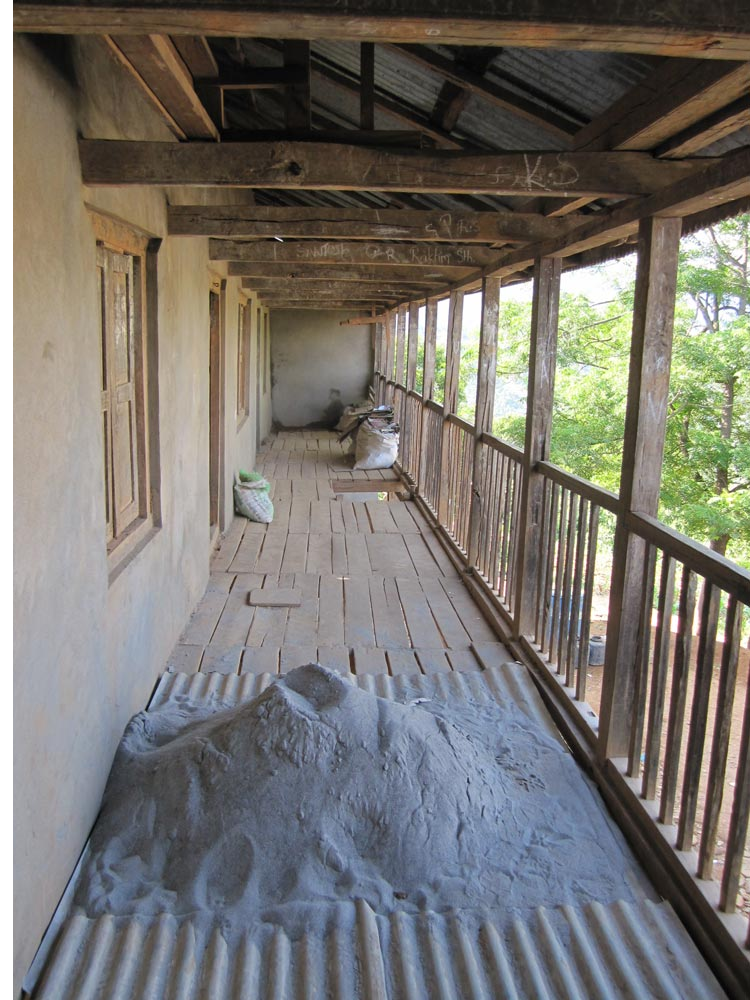Examine the image carefully and respond to the question with a detailed answer: 
Why was the porch retrofitted?

The porch area has been designed with strong structural integrity in mind, as it has been retrofitted to prevent structural failure in the event of an earthquake, aligning with modern safety practices, ensuring the building's stability and safety.